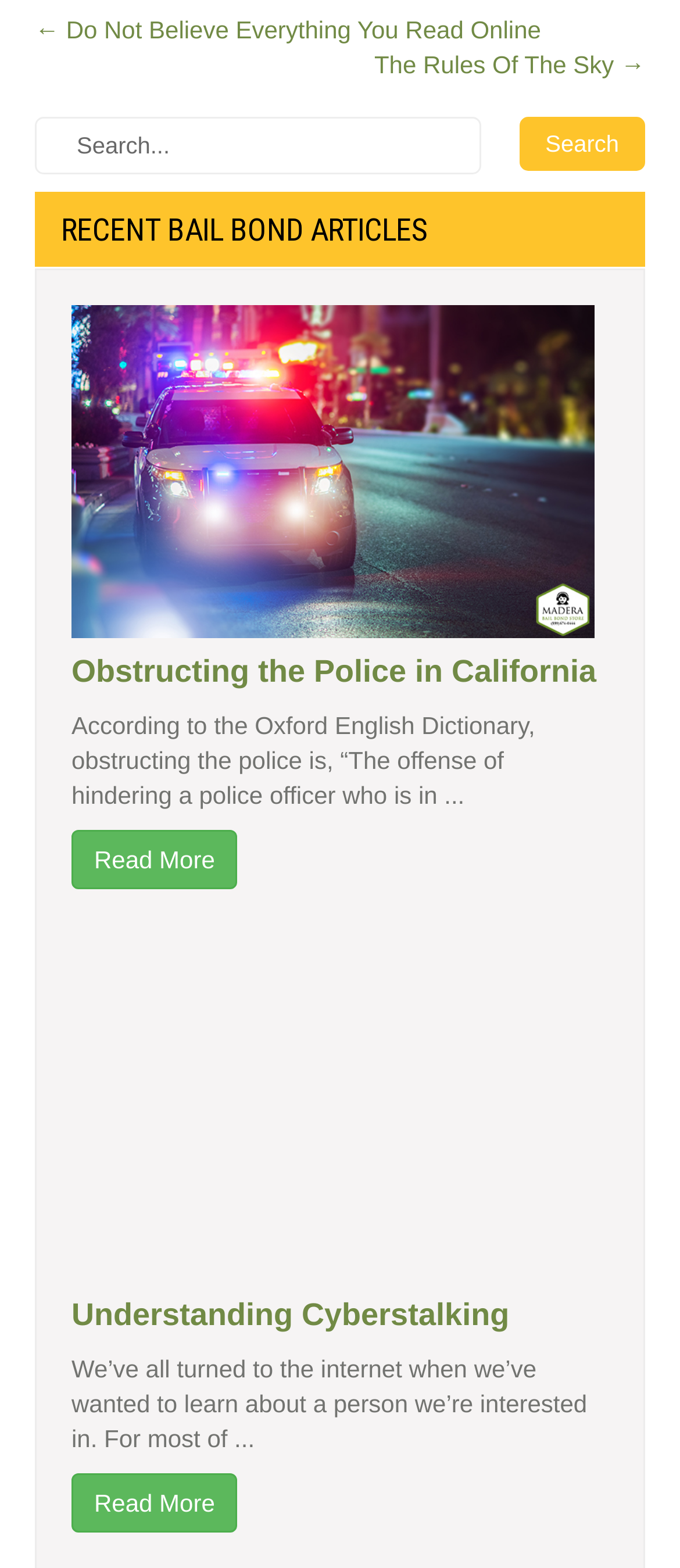Determine the bounding box coordinates for the area that should be clicked to carry out the following instruction: "Go to the next post".

[0.55, 0.032, 0.949, 0.049]